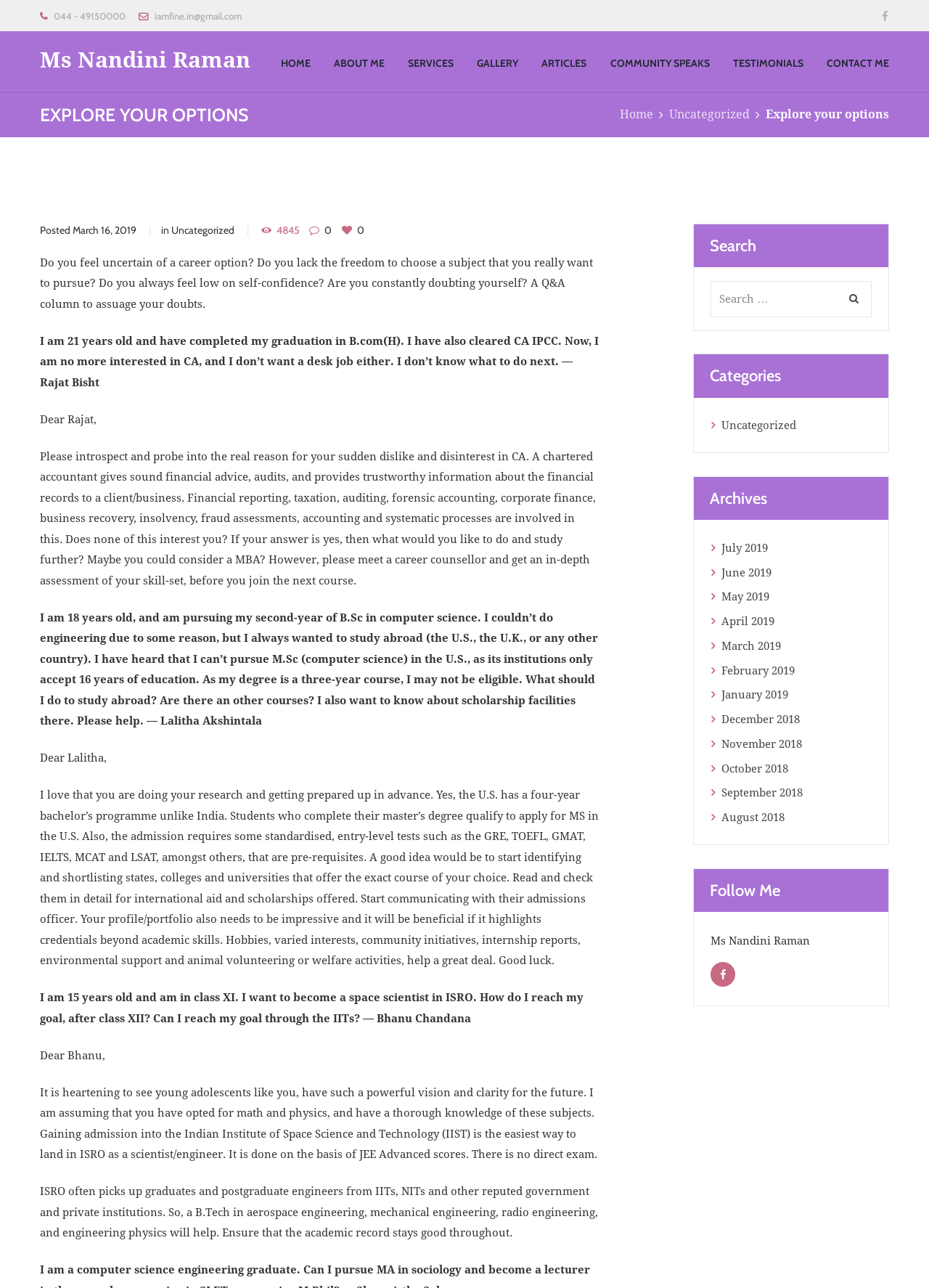What is the topic of the Q&A column?
Please use the image to provide an in-depth answer to the question.

The Q&A column on the webpage is focused on career options, where individuals can ask questions related to their career choices and Ms Nandini Raman provides guidance and advice.